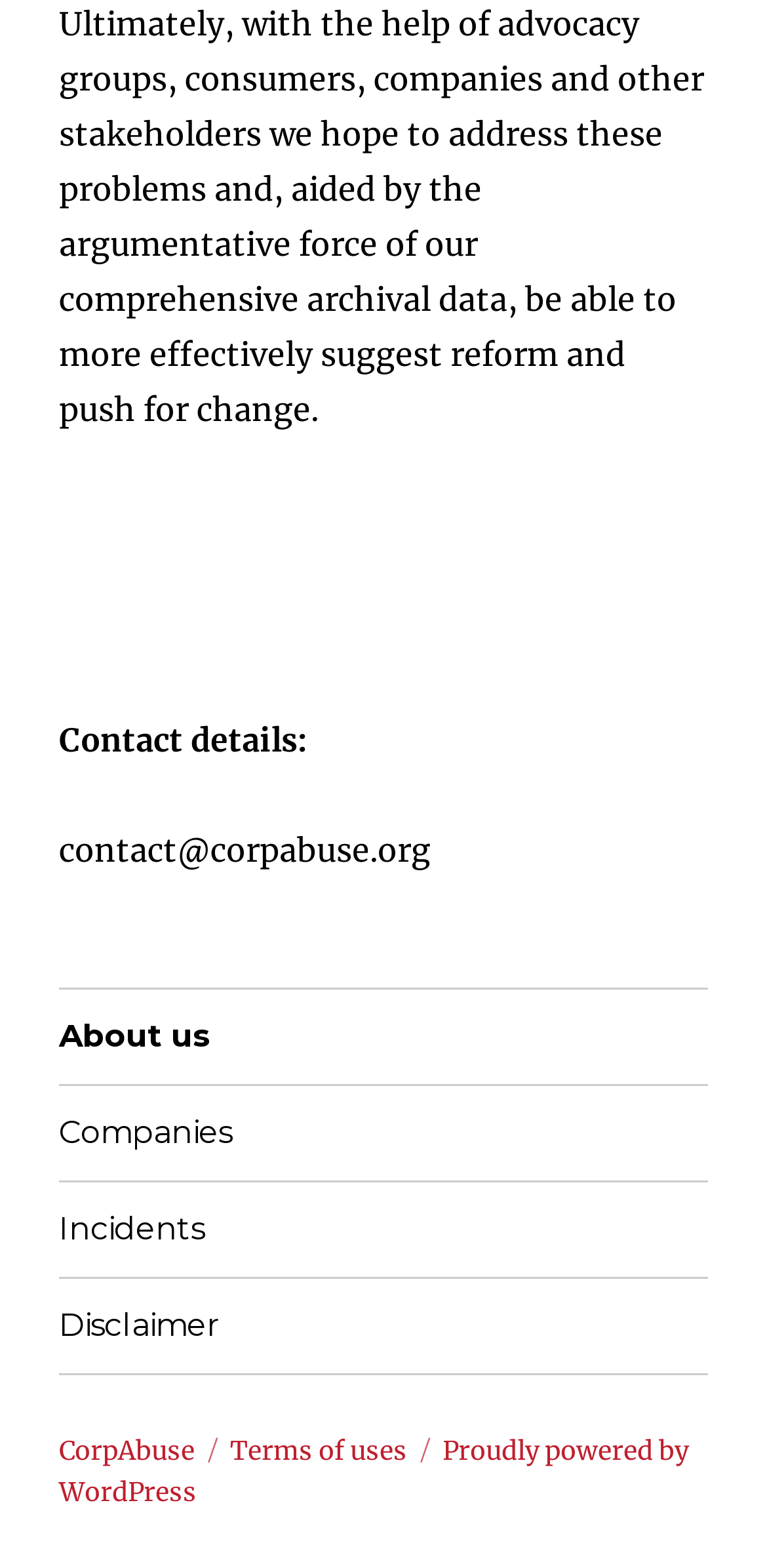Answer in one word or a short phrase: 
How many links are in the footer primary menu?

4